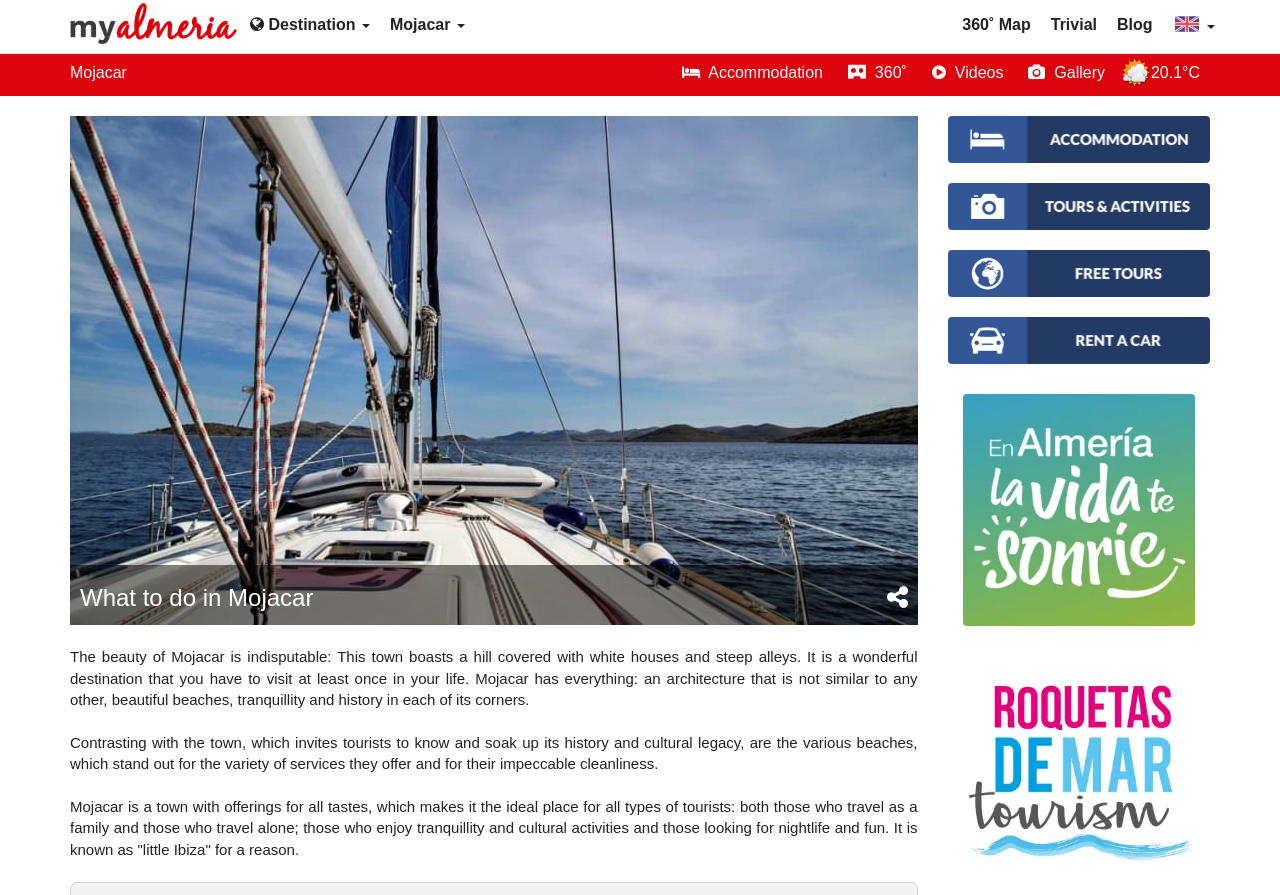Given the description 360˚, predict the bounding box coordinates of the UI element. Ensure the coordinates are in the format (top-left x, top-left y, bottom-right x, bottom-right y) and all values are between 0 and 1.

[0.662, 0.071, 0.709, 0.09]